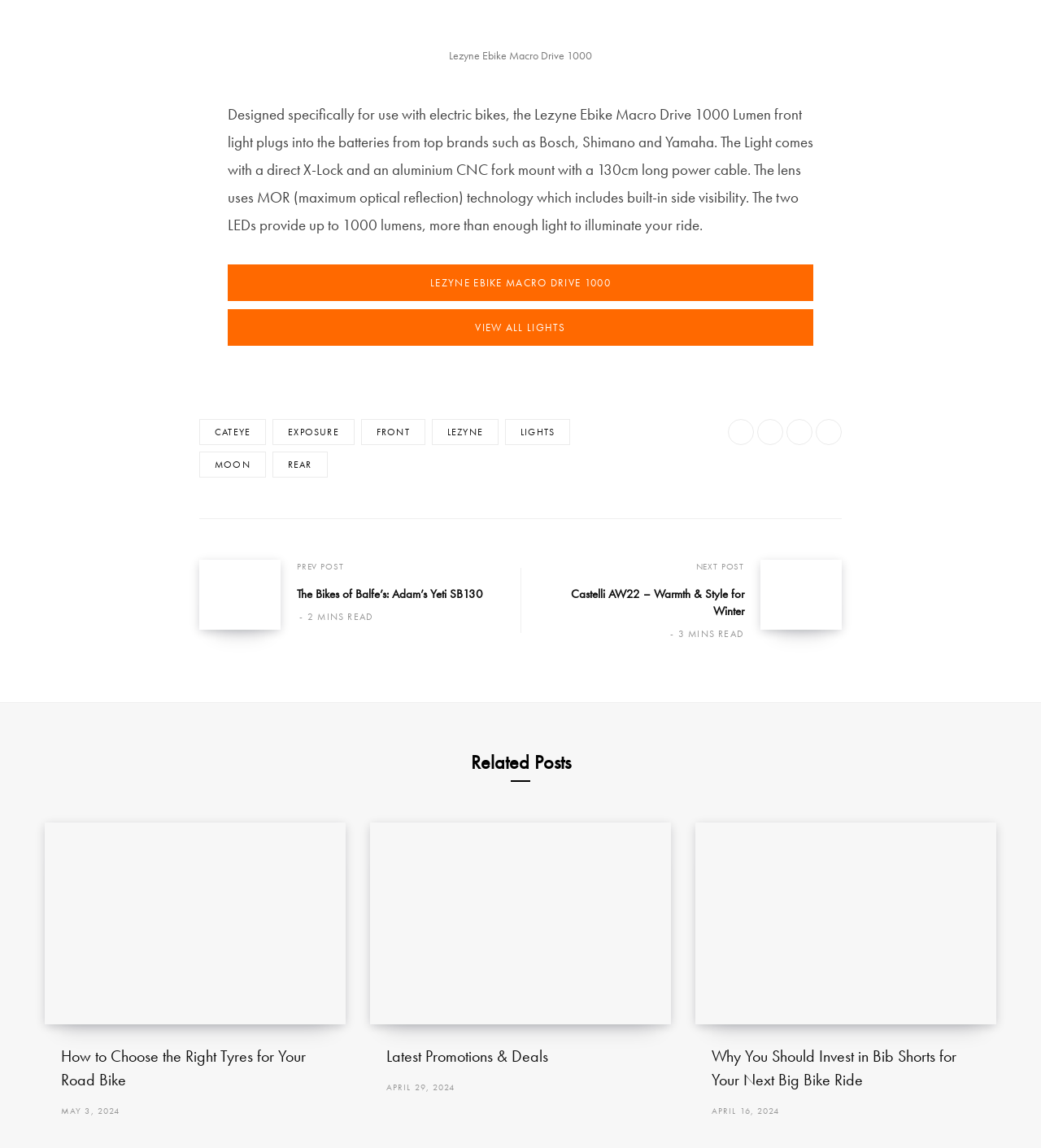Utilize the information from the image to answer the question in detail:
How many minutes does it take to read the article 'Castelli AW22 – Warmth & Style for Winter'?

The reading time of the article can be found next to the title, which is '3 MINS READ'.